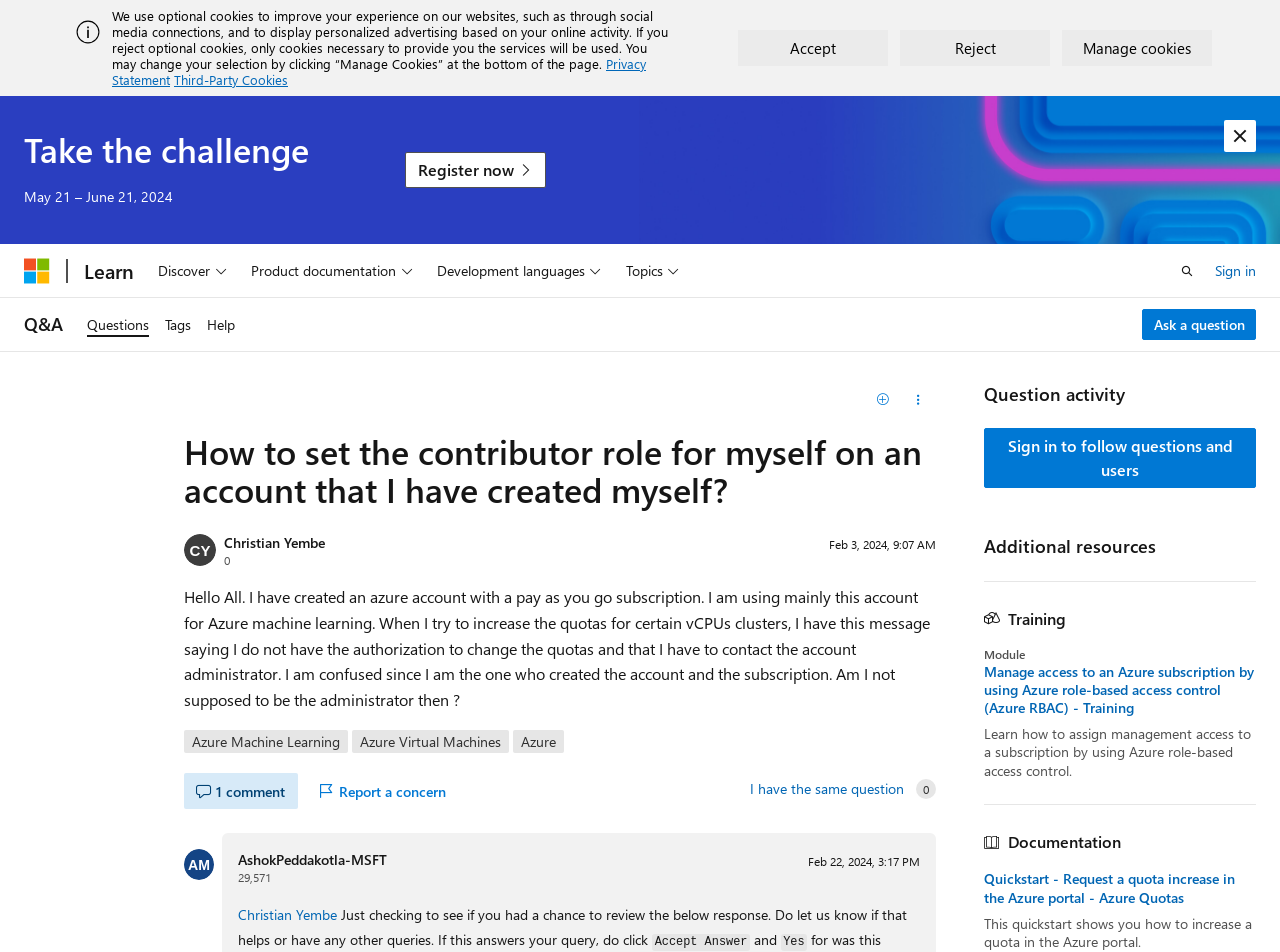Using the format (top-left x, top-left y, bottom-right x, bottom-right y), provide the bounding box coordinates for the described UI element. All values should be floating point numbers between 0 and 1: Ask a question

[0.892, 0.324, 0.981, 0.357]